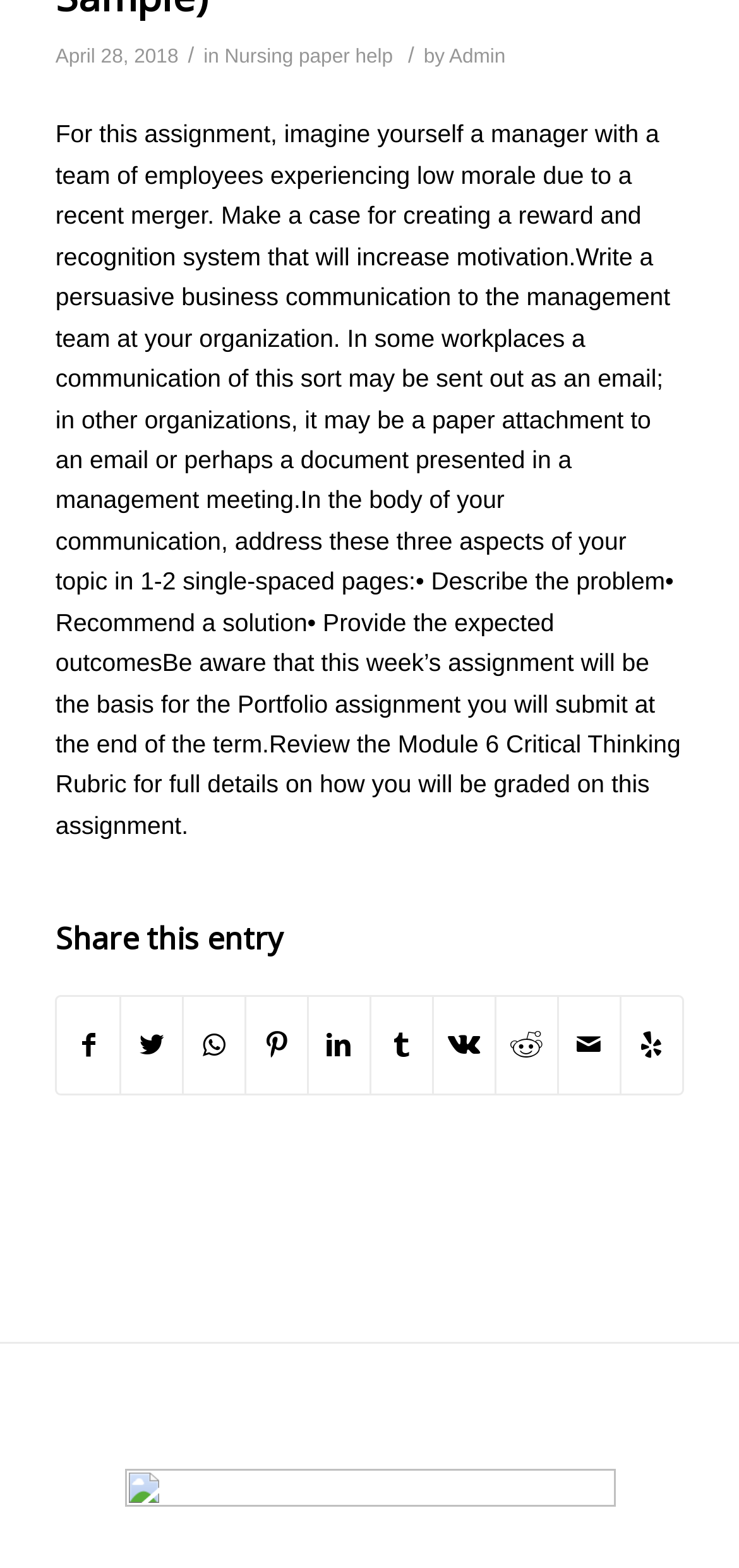Identify the bounding box coordinates for the UI element described as: "Share on Tumblr".

[0.502, 0.636, 0.584, 0.698]